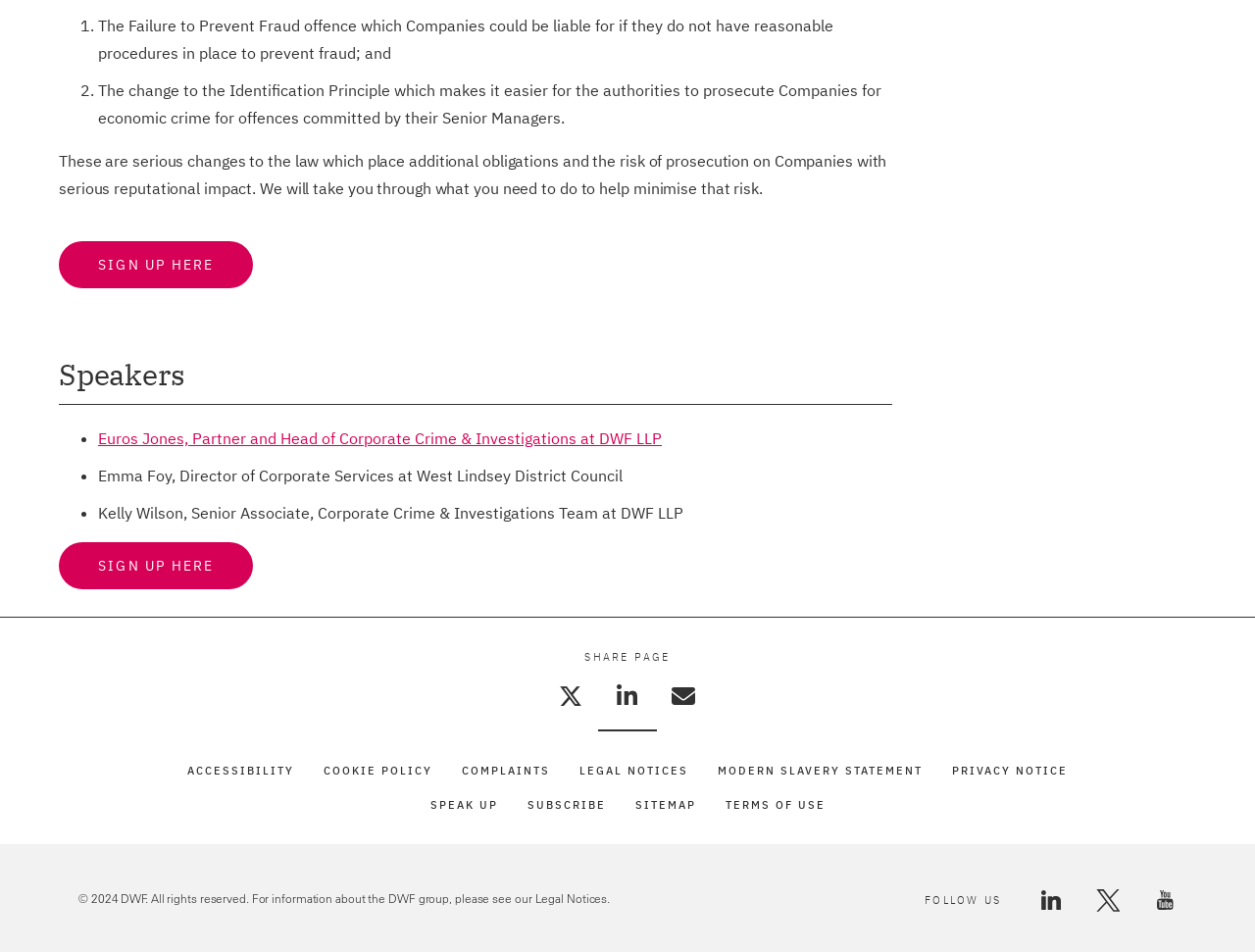Find the bounding box coordinates of the element's region that should be clicked in order to follow the given instruction: "Access the legal notices". The coordinates should consist of four float numbers between 0 and 1, i.e., [left, top, right, bottom].

[0.426, 0.935, 0.486, 0.951]